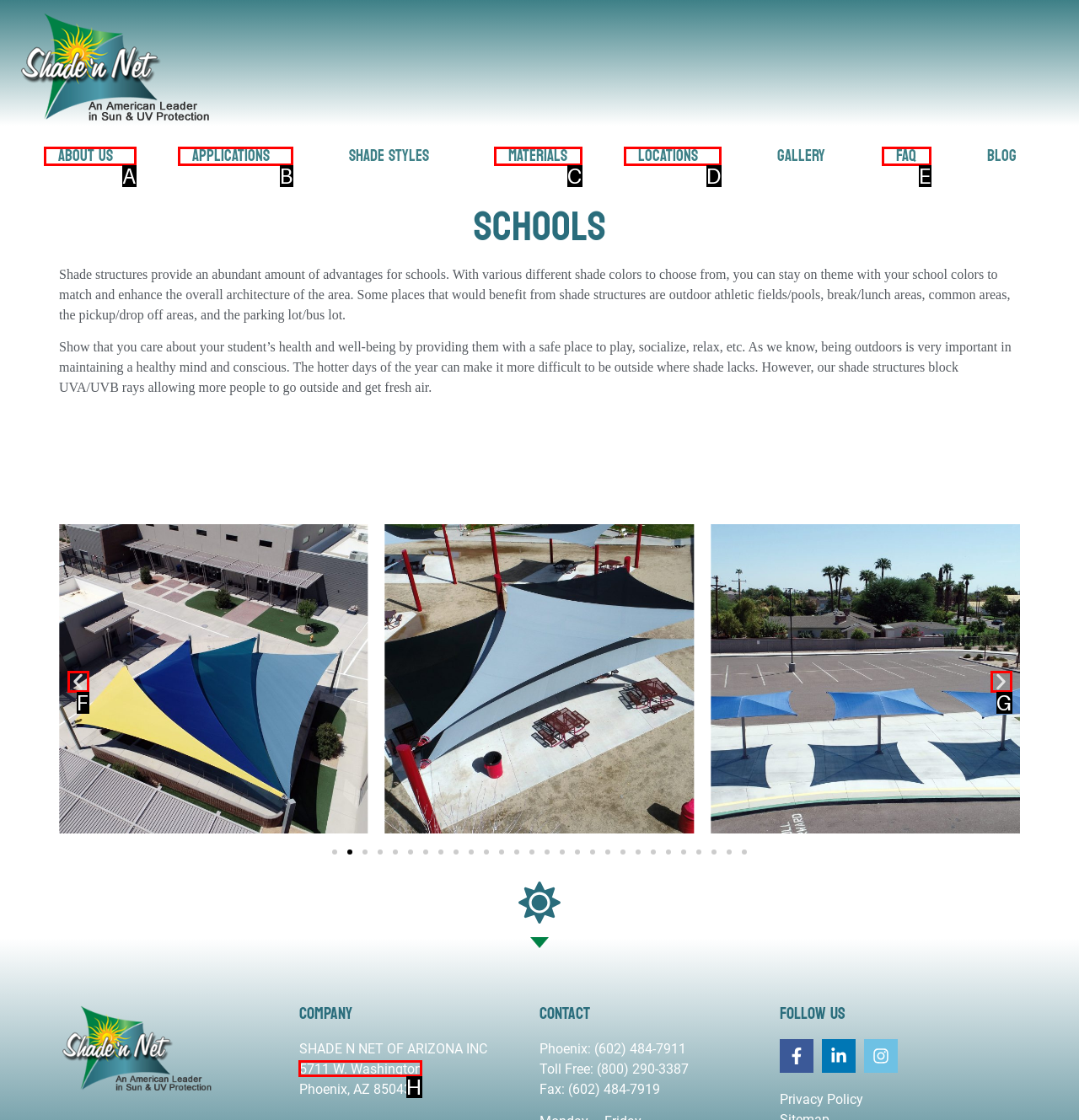Indicate which lettered UI element to click to fulfill the following task: Share this page
Provide the letter of the correct option.

None